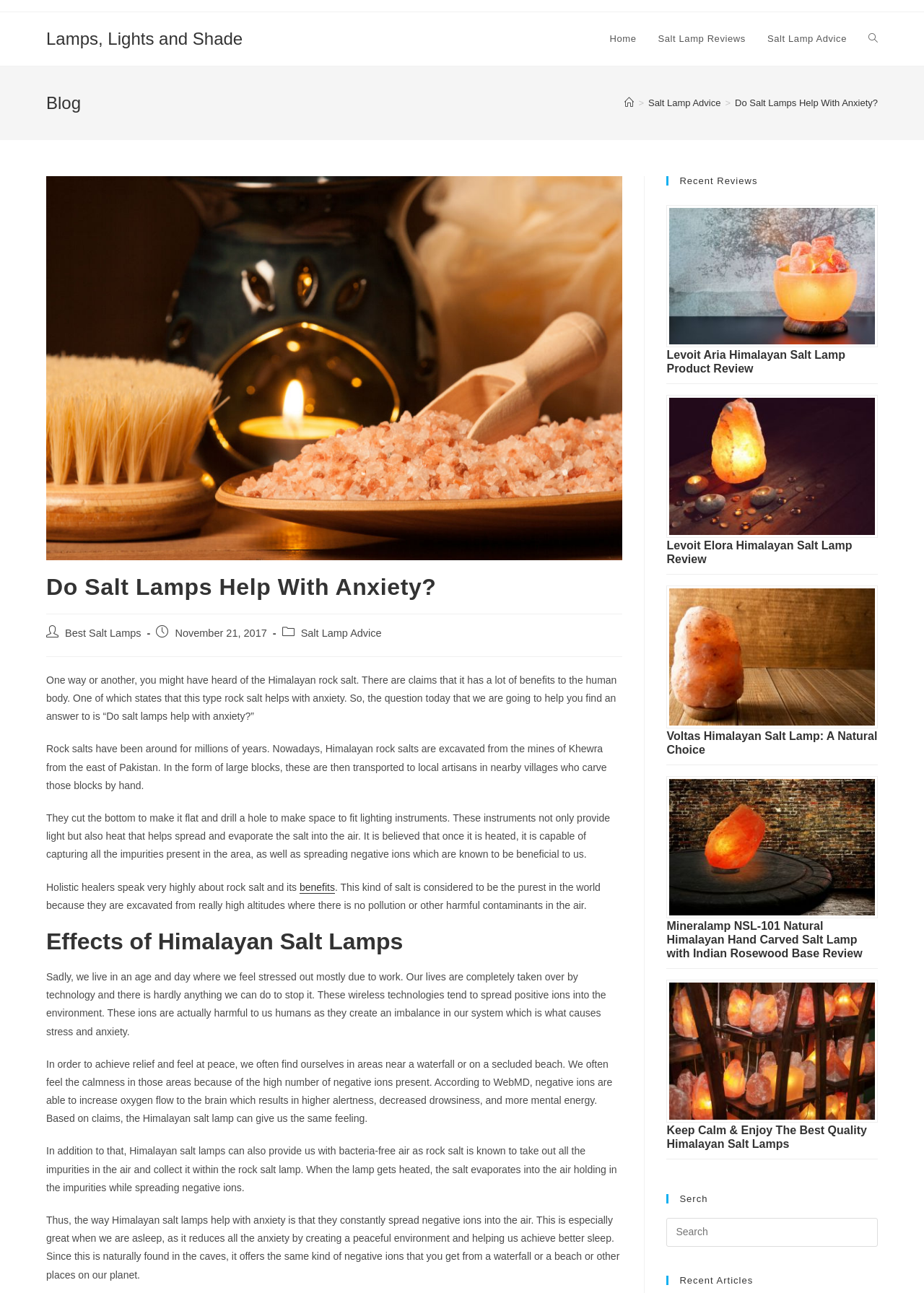Please answer the following question using a single word or phrase: 
What is the purpose of the search box on the webpage?

To search the website